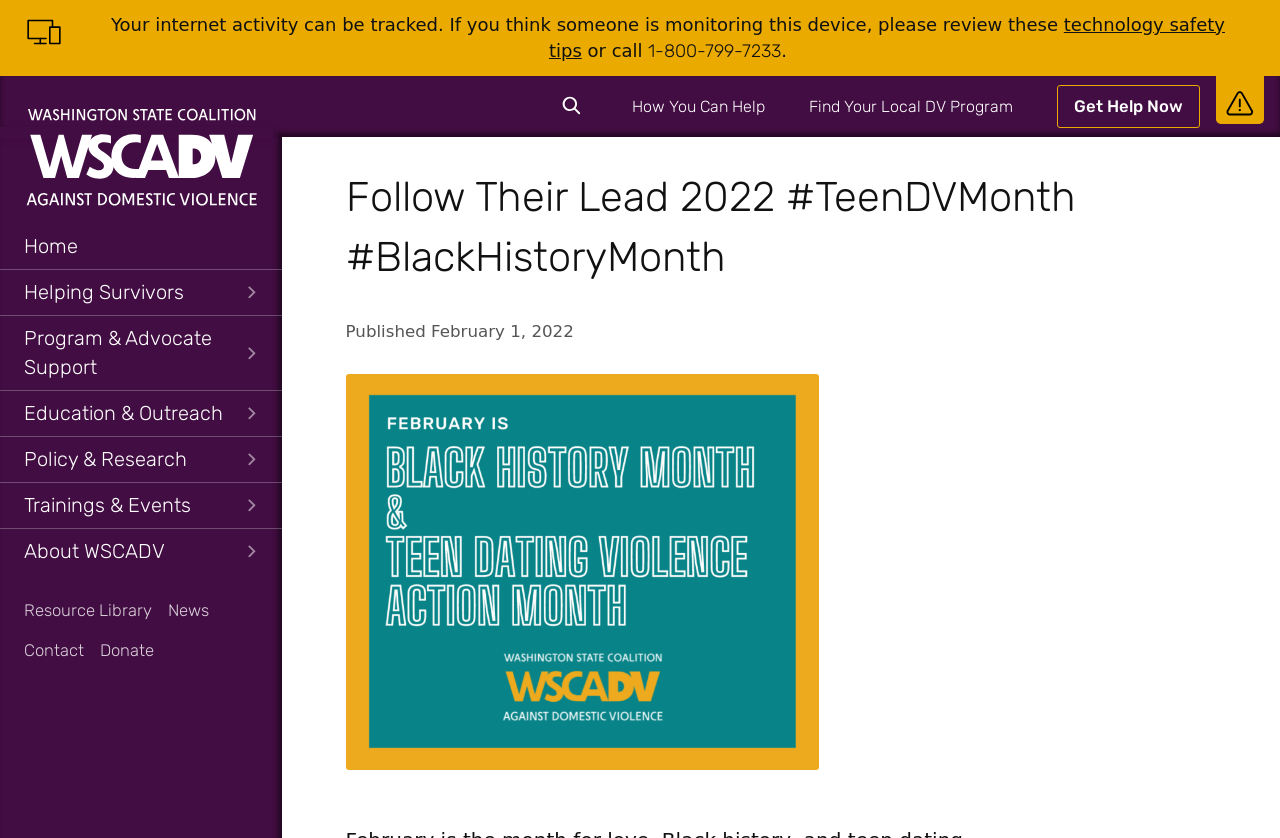Are there any resources available for survivors on this webpage?
Based on the image content, provide your answer in one word or a short phrase.

Yes